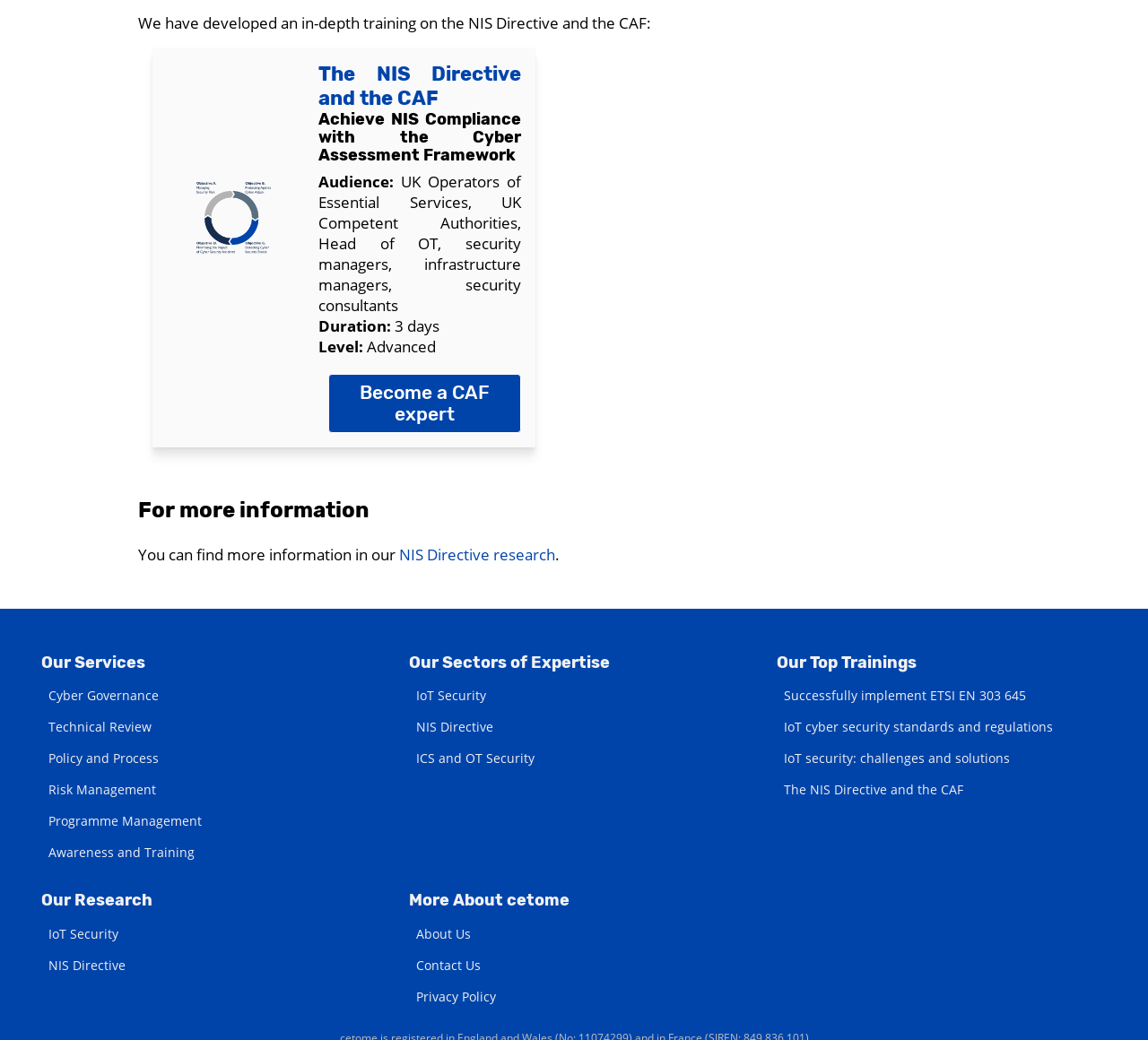Show me the bounding box coordinates of the clickable region to achieve the task as per the instruction: "Read more about 'Our Services'".

[0.036, 0.628, 0.127, 0.646]